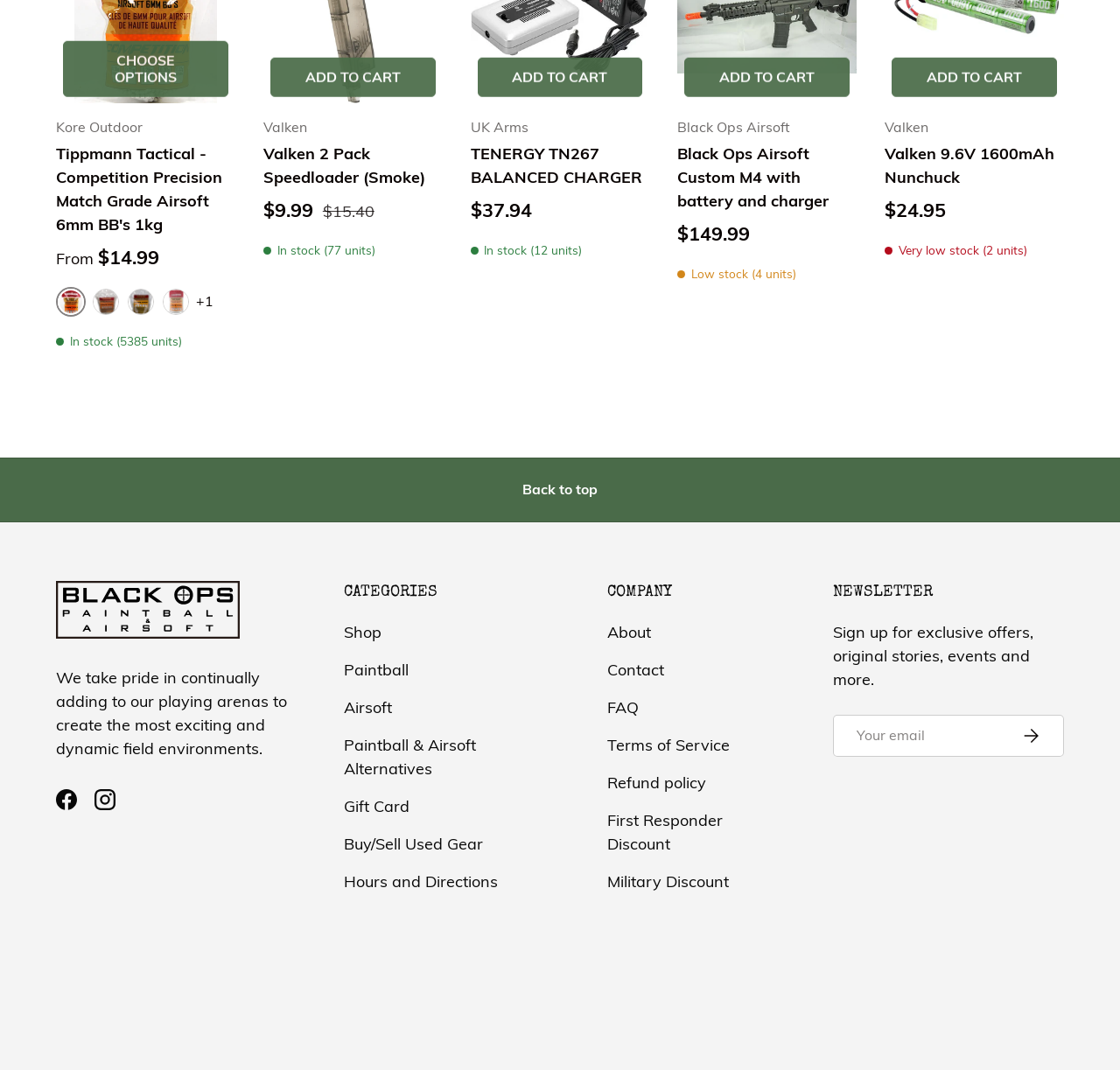Locate the bounding box coordinates of the area to click to fulfill this instruction: "Click the CHOOSE OPTIONS button". The bounding box should be presented as four float numbers between 0 and 1, in the order [left, top, right, bottom].

[0.056, 0.046, 0.204, 0.098]